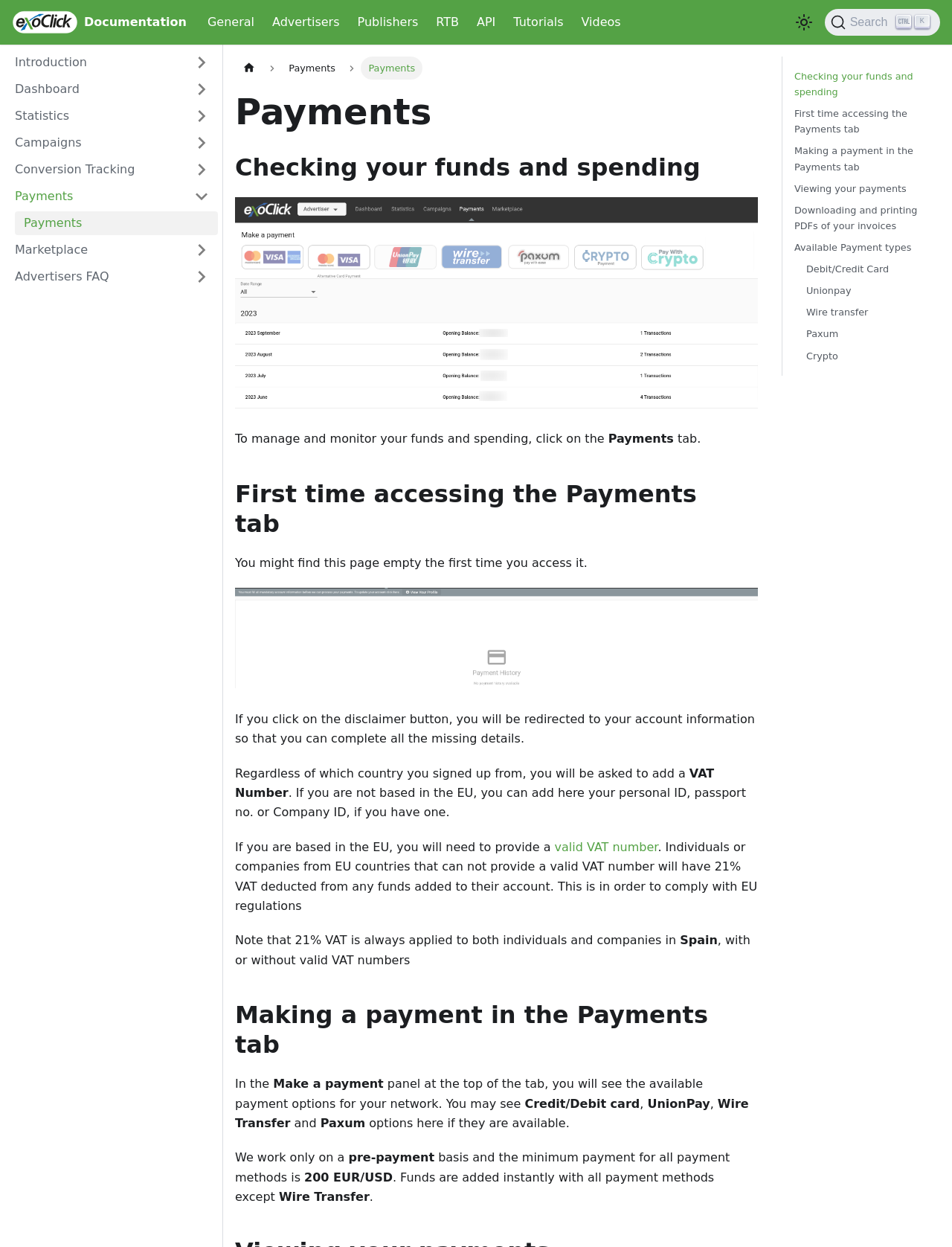What is the current tab?
Provide a detailed and extensive answer to the question.

Based on the breadcrumbs navigation, the current tab is 'Payments' which is indicated by the link 'Payments' with expanded: True attribute.